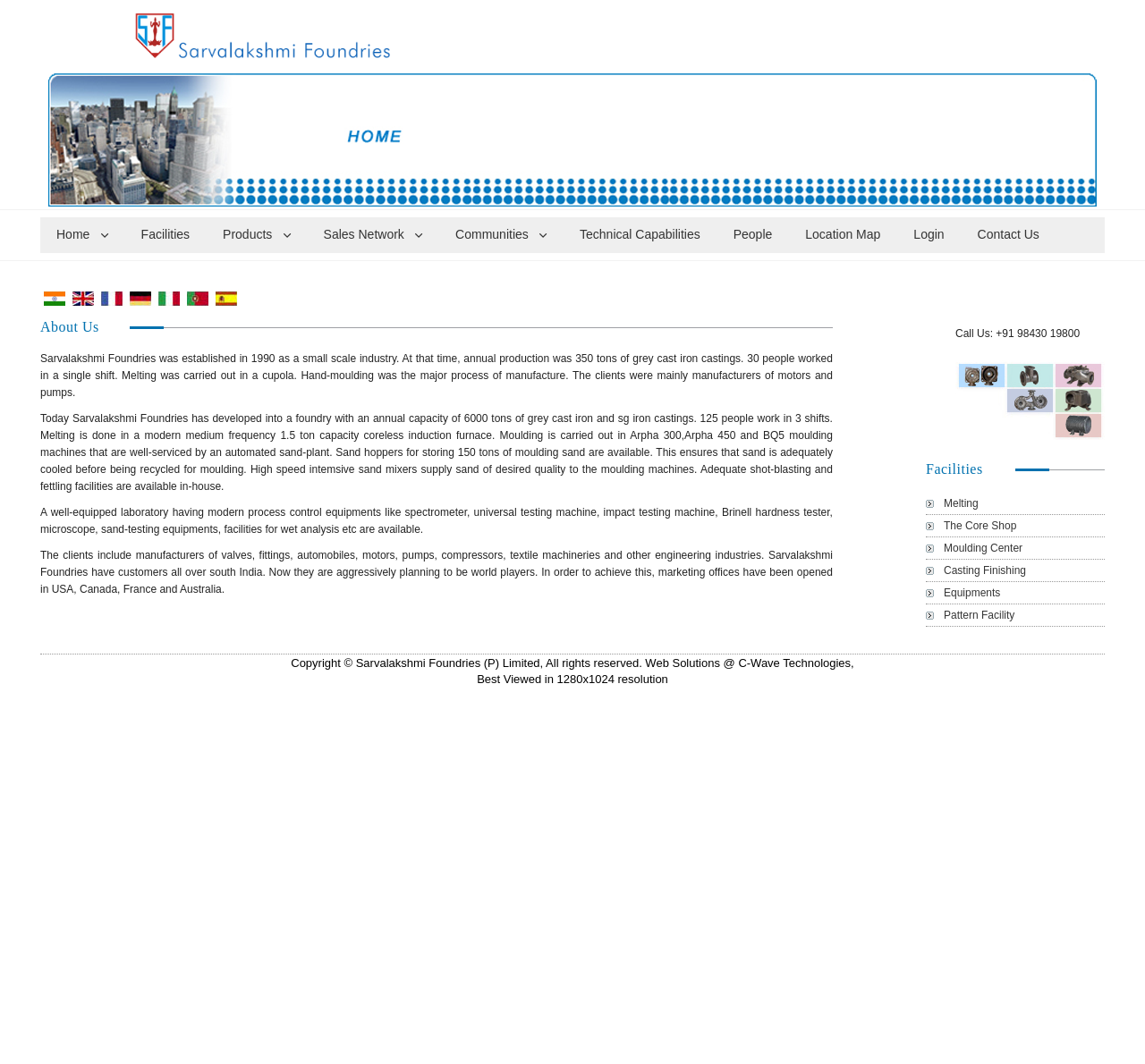Identify the bounding box coordinates for the element that needs to be clicked to fulfill this instruction: "Click on the Home link". Provide the coordinates in the format of four float numbers between 0 and 1: [left, top, right, bottom].

[0.035, 0.204, 0.108, 0.236]